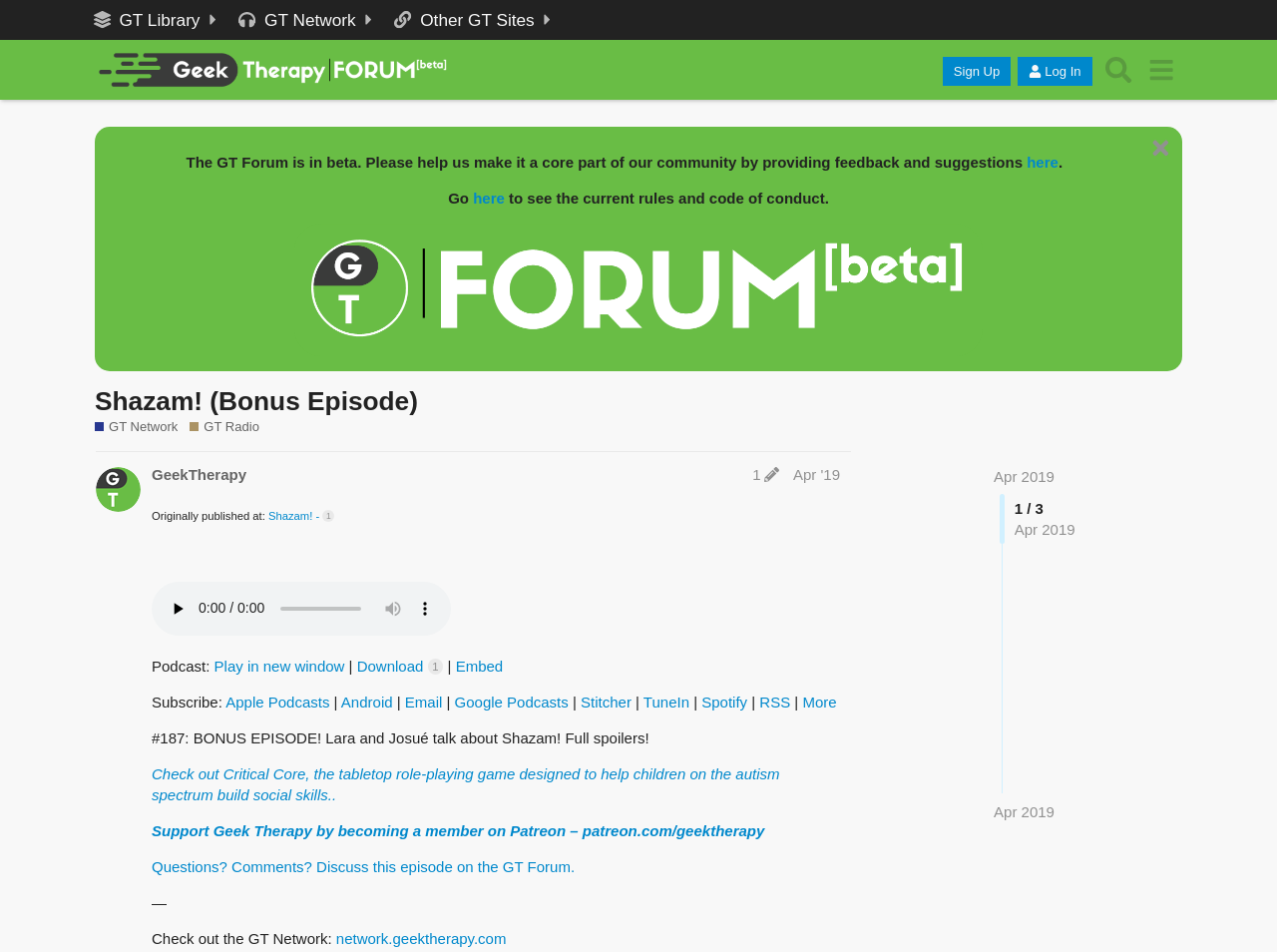Give an extensive and precise description of the webpage.

The webpage is a podcast episode page from the GT Network, specifically for the "Shazam!" bonus episode. At the top, there is a header section with a logo and a navigation menu. Below the header, there are three sections with icons and text, promoting the GT Library, GT Network, and Other GT Sites.

The main content area is divided into several sections. The first section displays the episode title, "Shazam! (Bonus Episode)", and provides links to the GT Network and GT Radio. Below this, there is a section with a banner image and a brief description of the episode.

The next section is dedicated to the podcast episode itself, with an audio player that allows users to play, pause, and control the volume. There are also links to play the episode in a new window, download it, or embed it.

The subscription section follows, providing links to subscribe to the podcast on various platforms, including Apple Podcasts, Android, Email, Google Podcasts, Stitcher, TuneIn, Spotify, and RSS.

The rest of the page contains additional information about the episode, including a brief summary, links to related resources, and a call to action to support Geek Therapy on Patreon. There are also links to discuss the episode on the GT Forum and to explore the GT Network.